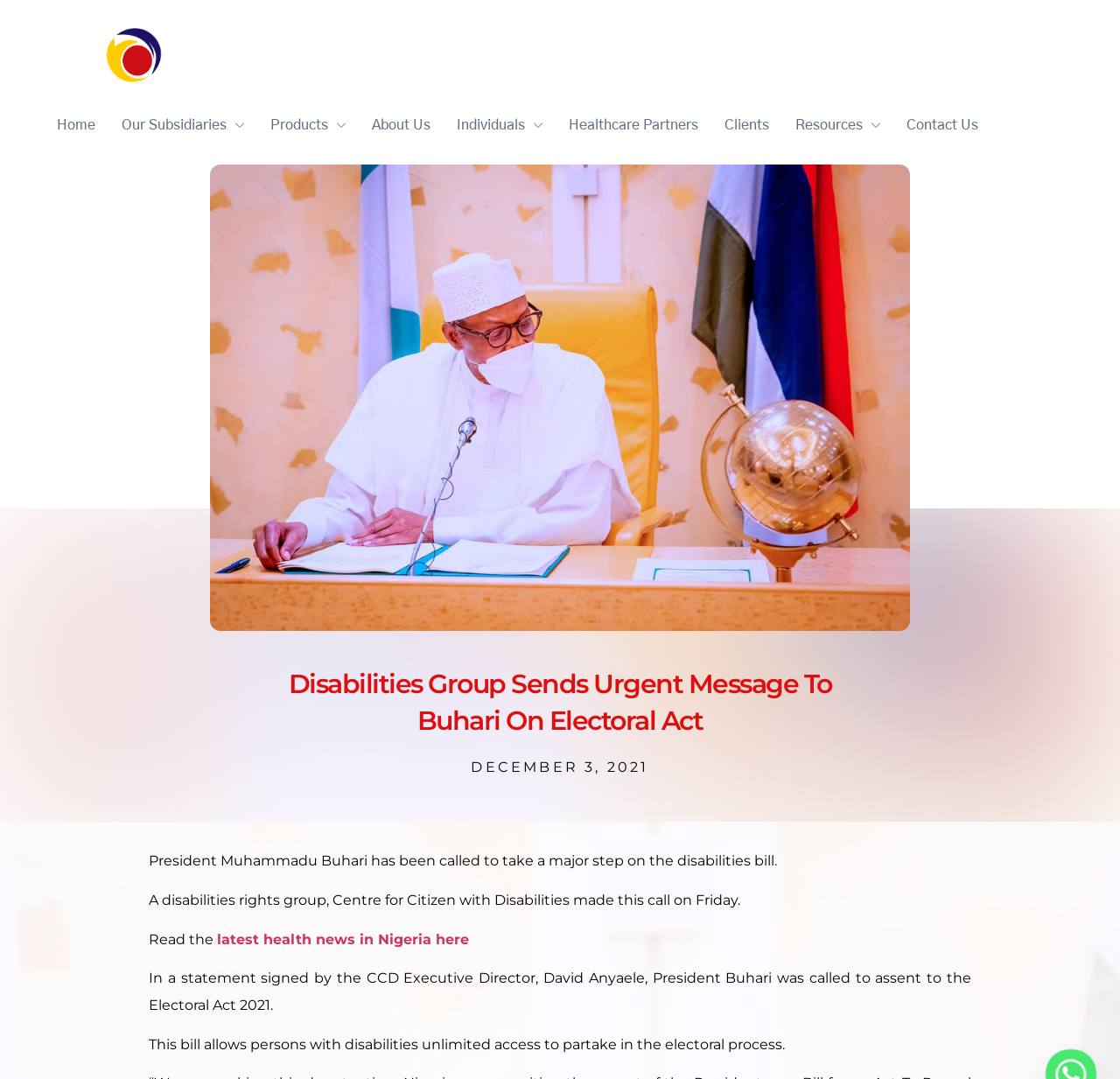What is the purpose of the Electoral Act 2021?
Based on the image, respond with a single word or phrase.

unlimited access to partake in the electoral process